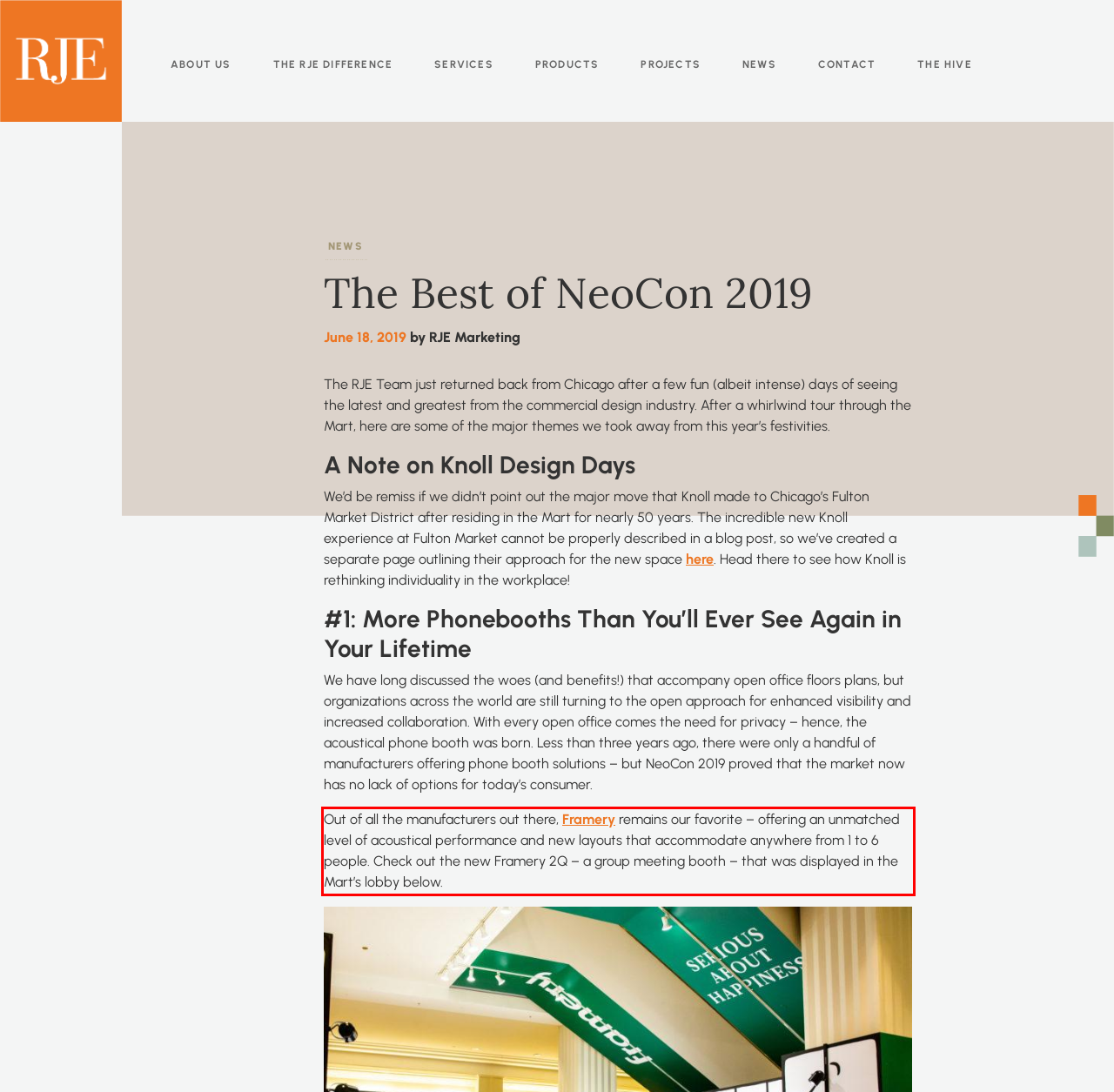Please examine the webpage screenshot containing a red bounding box and use OCR to recognize and output the text inside the red bounding box.

Out of all the manufacturers out there, Framery remains our favorite – offering an unmatched level of acoustical performance and new layouts that accommodate anywhere from 1 to 6 people. Check out the new Framery 2Q – a group meeting booth – that was displayed in the Mart’s lobby below.